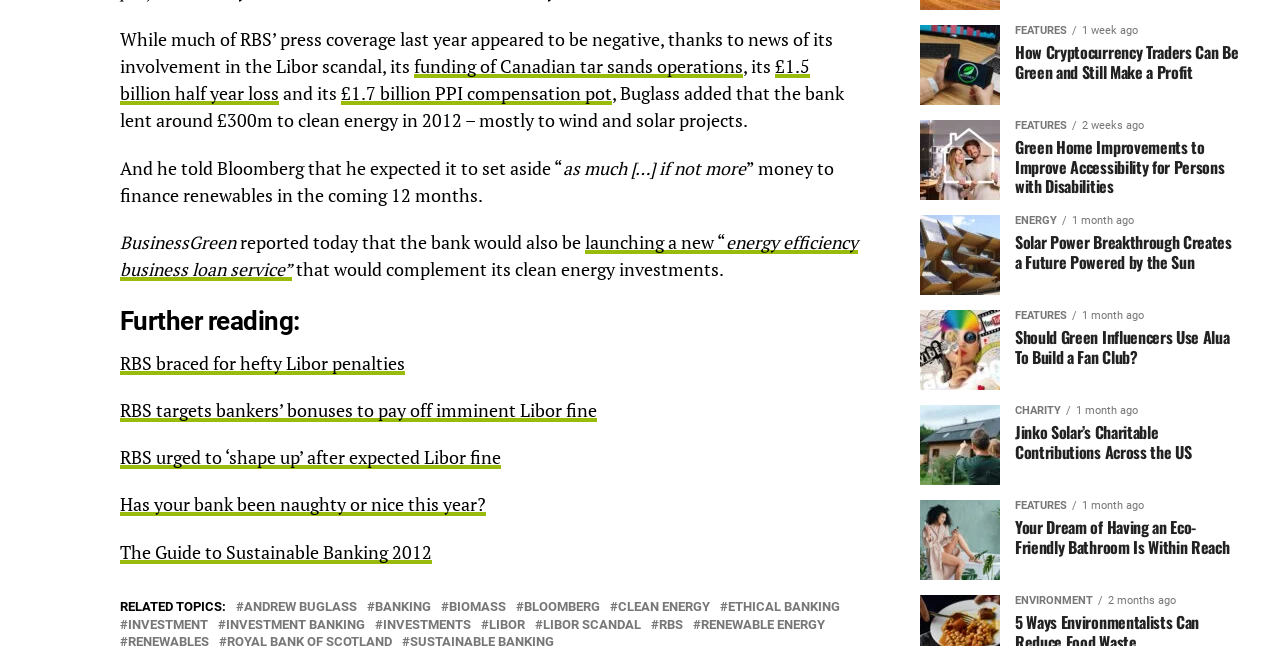From the webpage screenshot, predict the bounding box of the UI element that matches this description: "clean energy".

[0.483, 0.93, 0.555, 0.95]